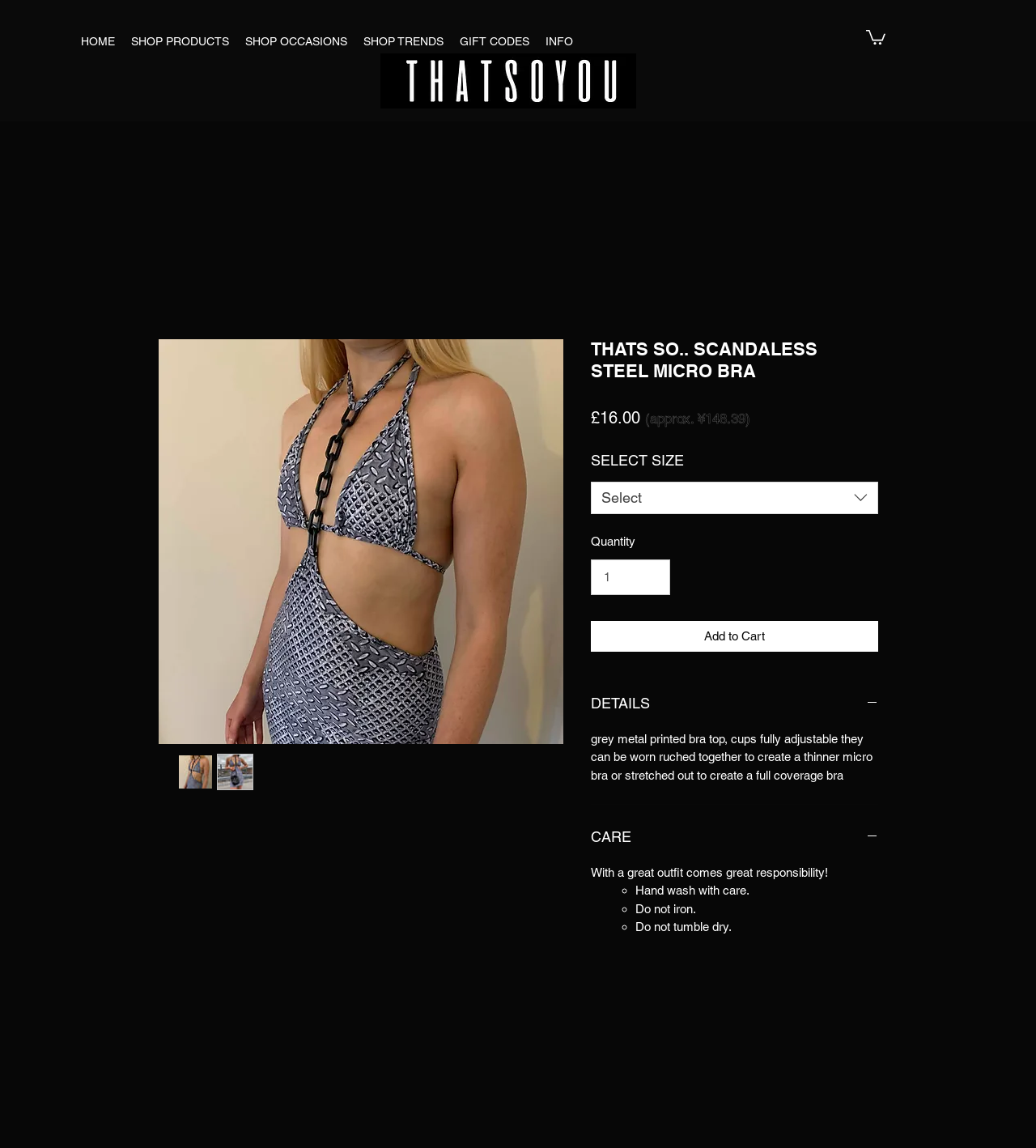From the webpage screenshot, predict the bounding box of the UI element that matches this description: "Add to Cart".

[0.57, 0.541, 0.848, 0.568]